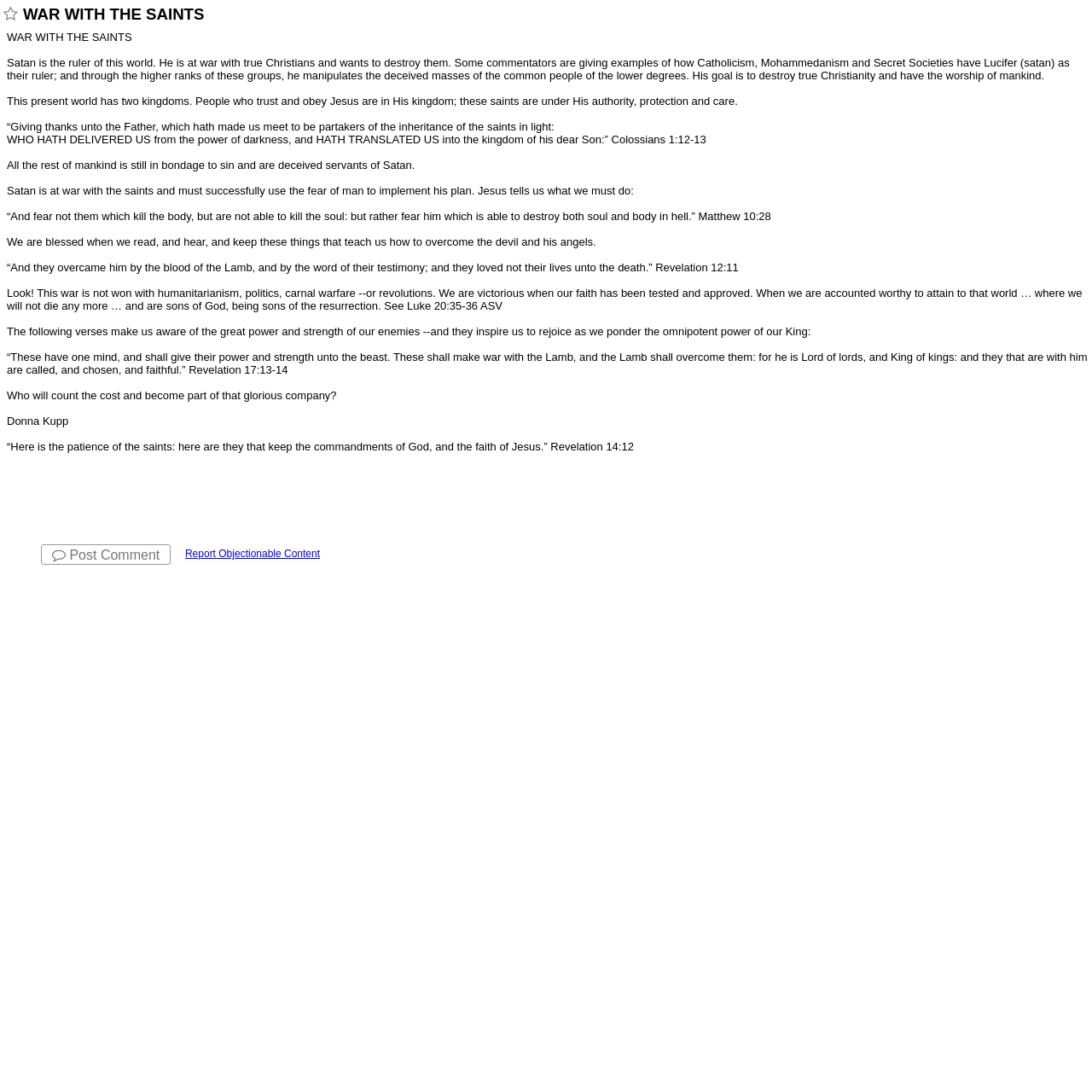What is the patience of the saints?
Please answer the question as detailed as possible.

The text quotes Revelation 14:12, which states that the patience of the saints is keeping the commandments of God and the faith of Jesus, and they are accounted worthy to attain to that world where they will not die anymore and are sons of God, being sons of the resurrection.